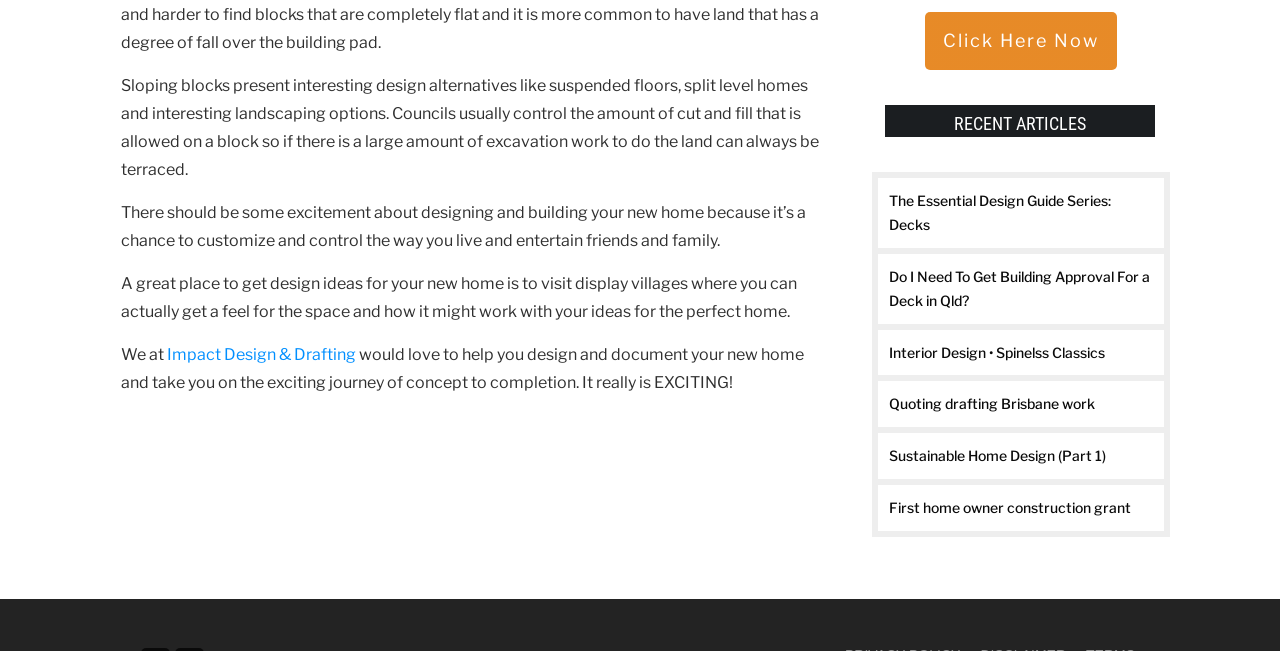What is the theme of the articles listed?
Kindly offer a detailed explanation using the data available in the image.

The articles listed under 'RECENT ARTICLES' are all related to home design and building, including topics such as decks, building approval, interior design, and sustainable home design.